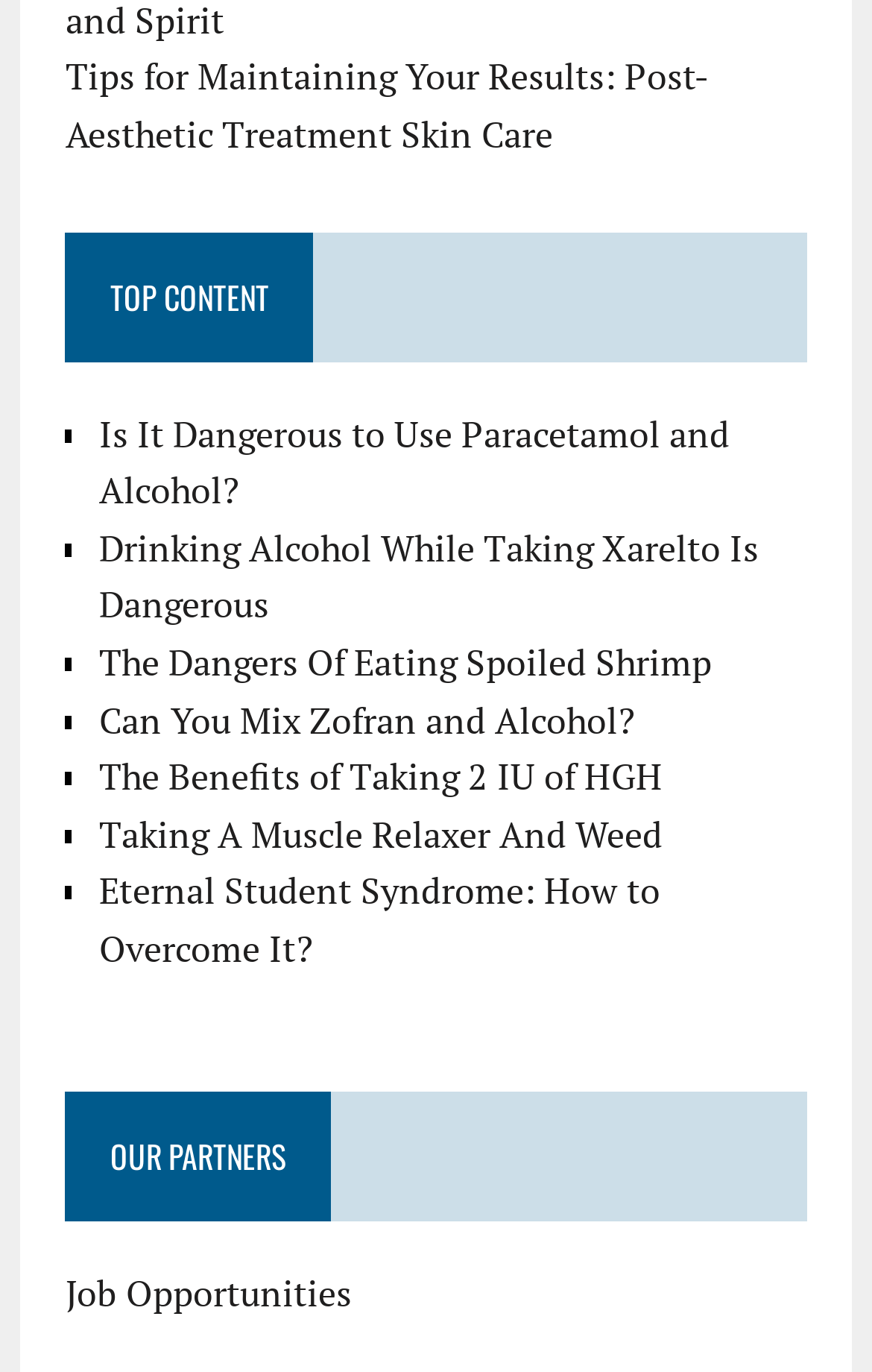How many list markers are there?
Based on the image, provide a one-word or brief-phrase response.

9